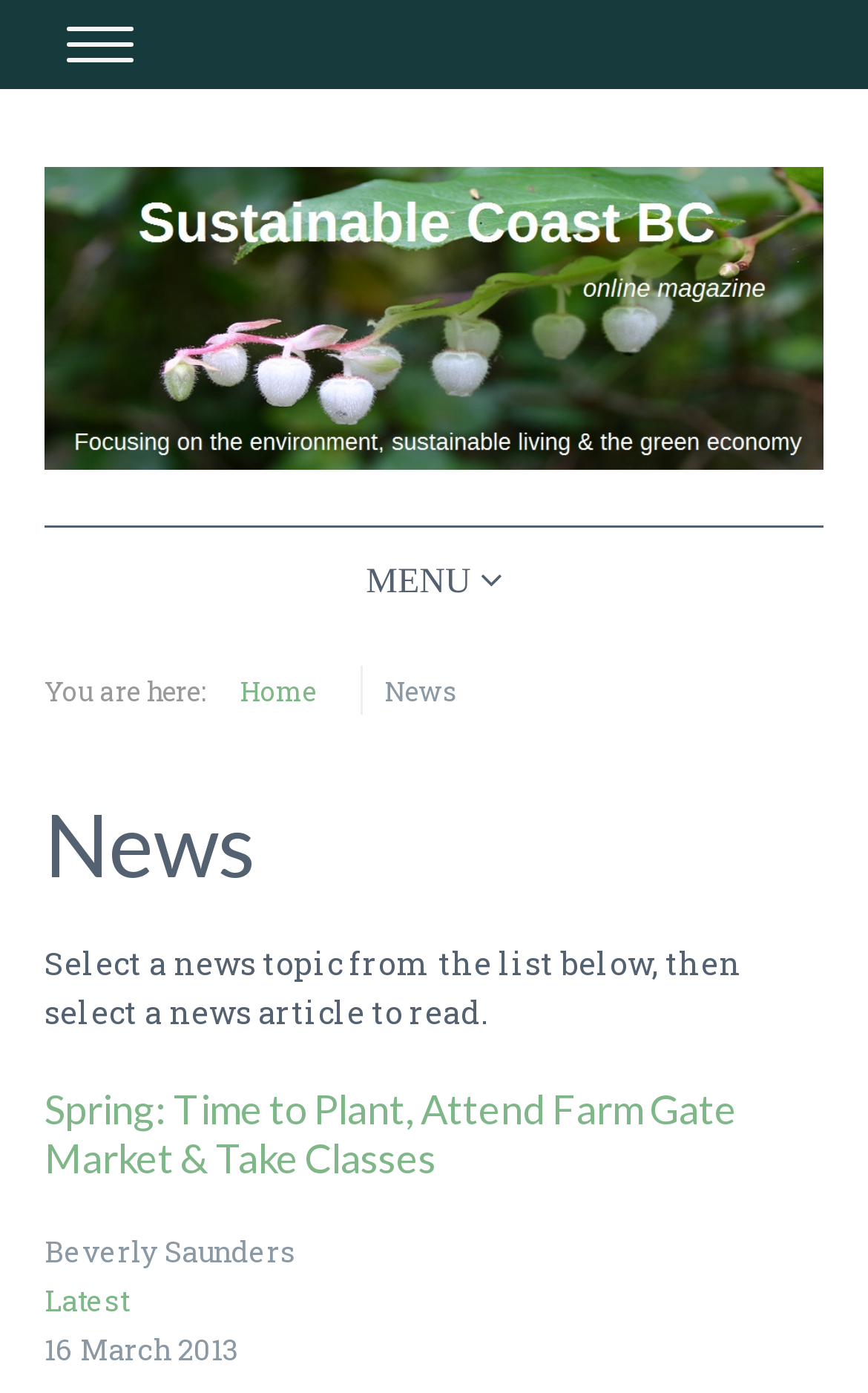Can you give a detailed response to the following question using the information from the image? Who is the author of the news article 'Spring: Time to Plant, Attend Farm Gate Market & Take Classes'?

I found the description list detail under the news article 'Spring: Time to Plant, Attend Farm Gate Market & Take Classes' which contains the author's name, 'Beverly Saunders'.